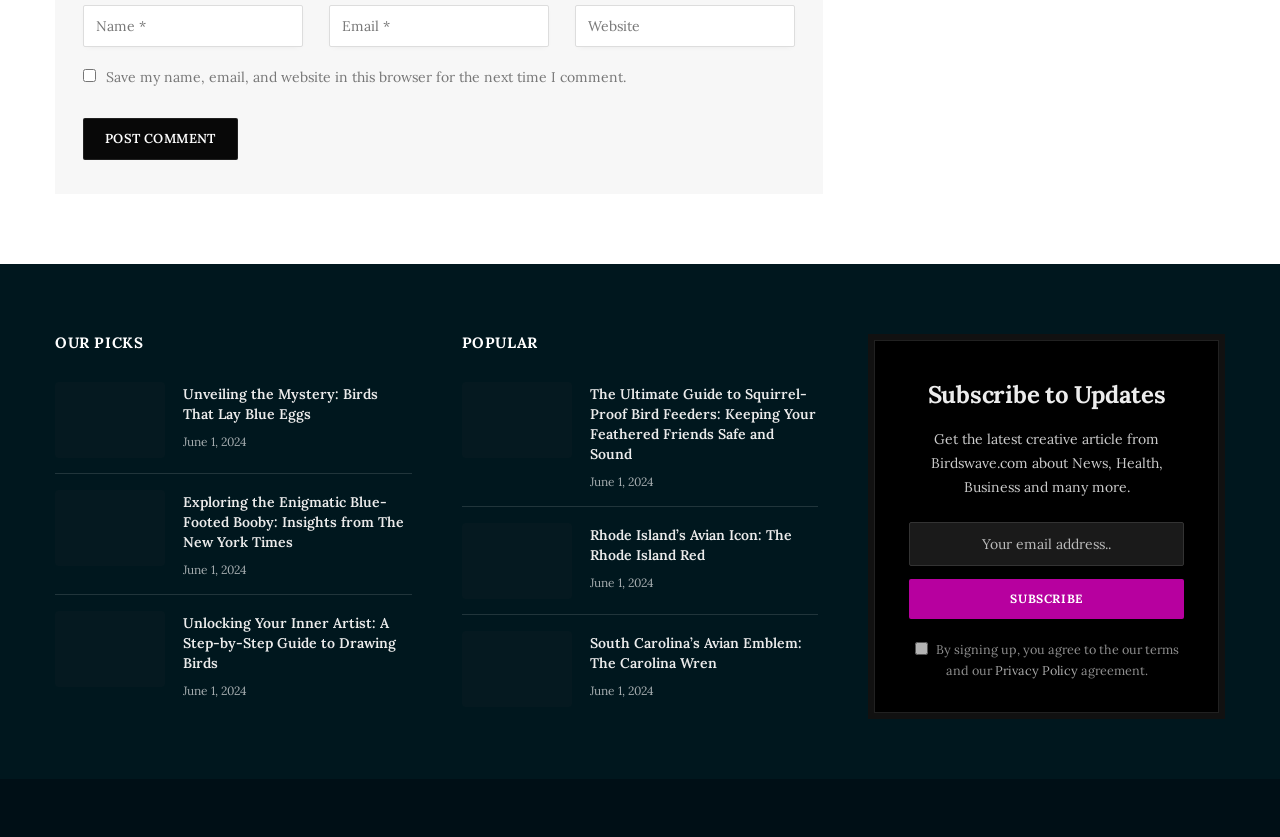Give the bounding box coordinates for the element described by: "value="Subscribe"".

[0.71, 0.692, 0.925, 0.739]